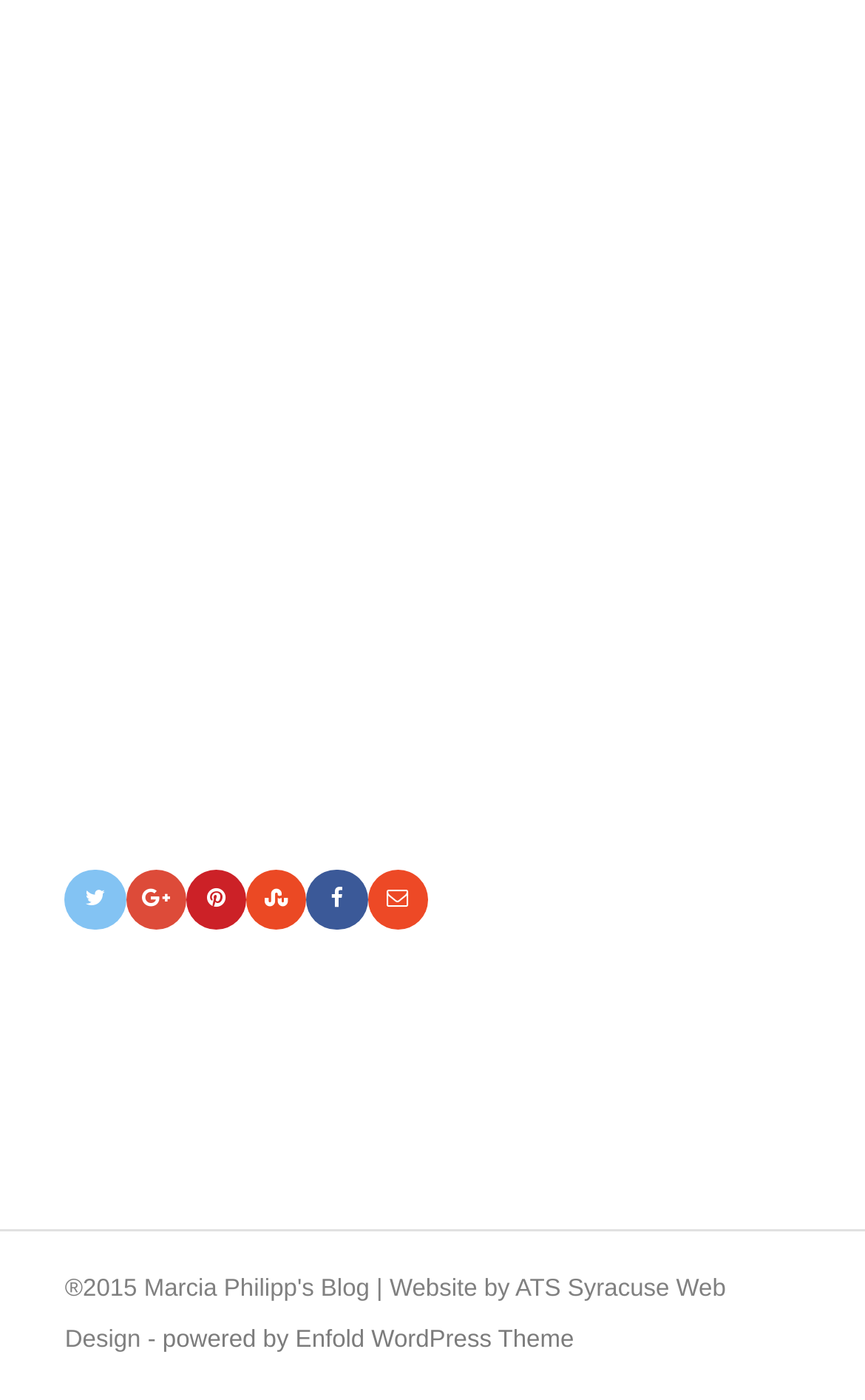Provide a one-word or brief phrase answer to the question:
What is the location of the website designer?

Syracuse